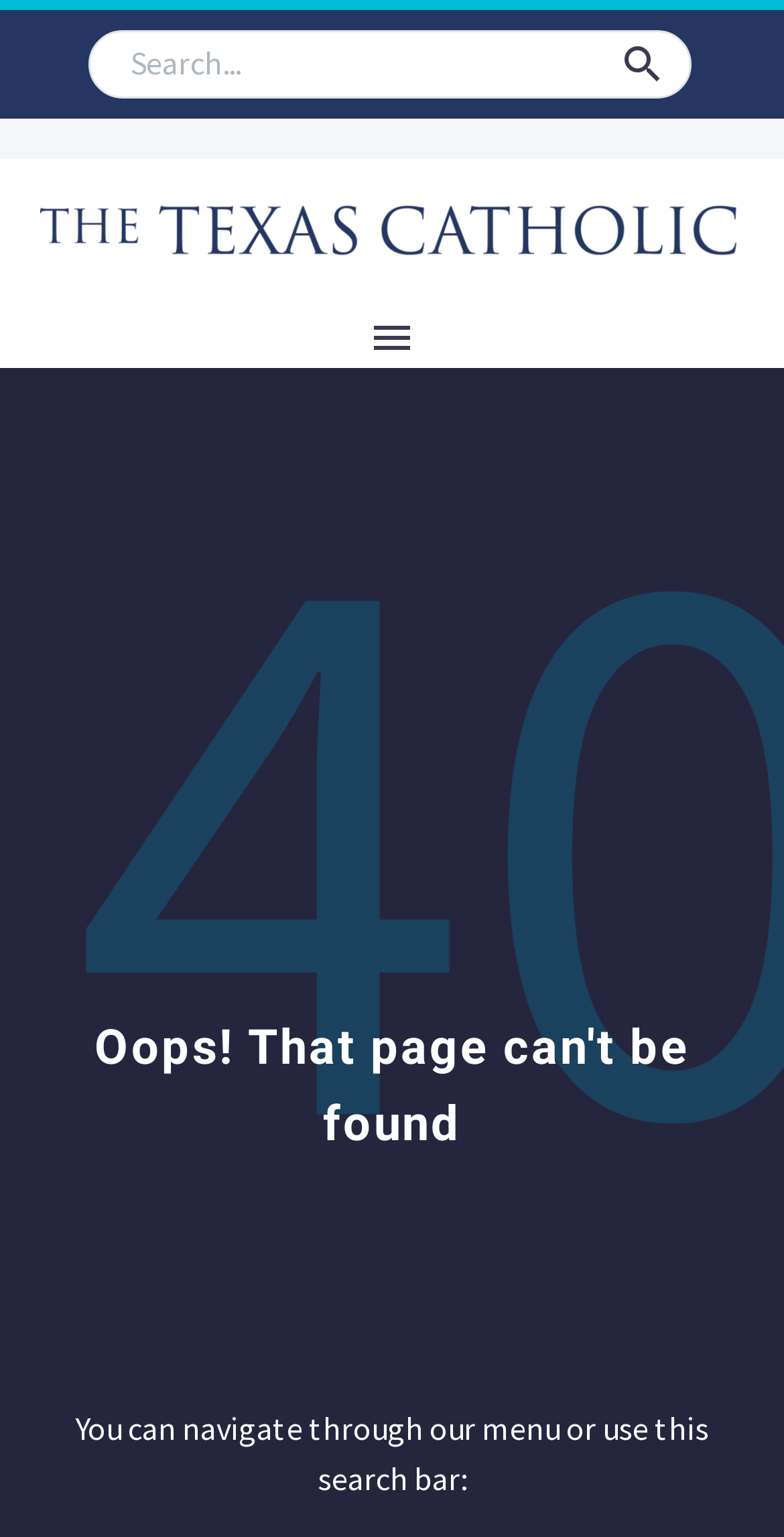Carefully examine the image and provide an in-depth answer to the question: What is the tone of the error message?

The error message 'Oops! That page can't be found' is phrased in a friendly and apologetic tone, and it is followed by a helpful message 'You can navigate through our menu or use this search bar:' which suggests that the website is trying to assist the user in finding the desired content.